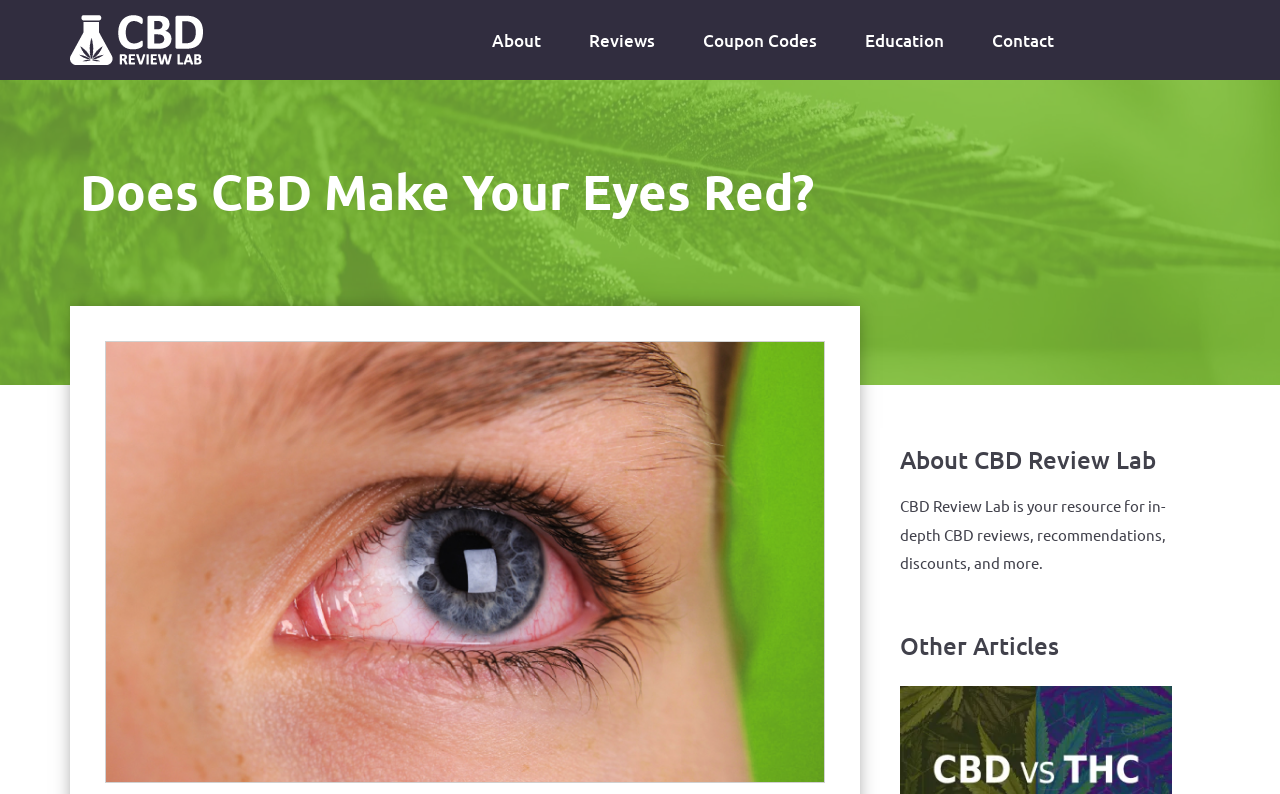Determine the bounding box of the UI element mentioned here: "alt="CBD Review Lab Logo"". The coordinates must be in the format [left, top, right, bottom] with values ranging from 0 to 1.

[0.055, 0.019, 0.159, 0.082]